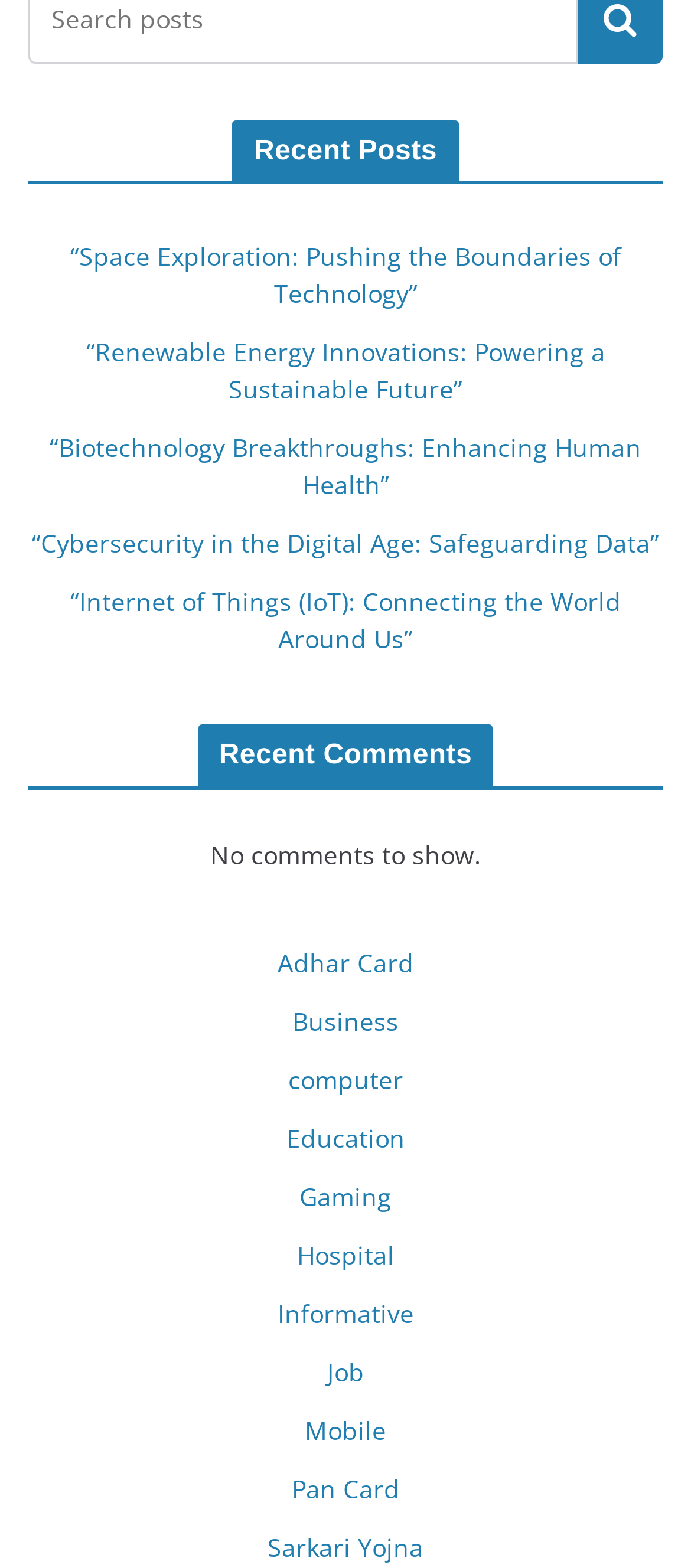Could you indicate the bounding box coordinates of the region to click in order to complete this instruction: "Browse memory care facilities in West Seneca, NY".

None